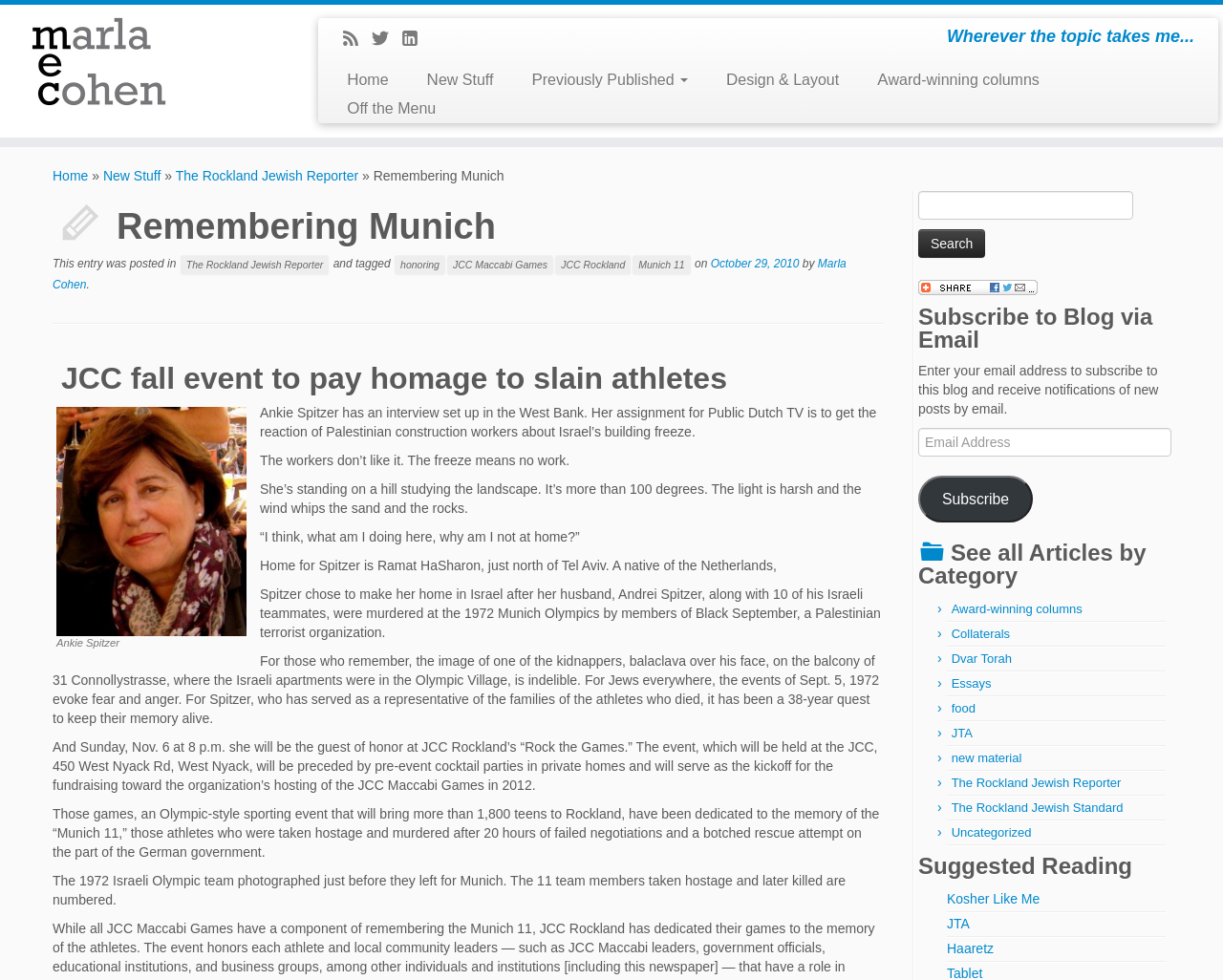Provide a single word or phrase answer to the question: 
What is the name of the Olympic-style sporting event mentioned in the article?

JCC Maccabi Games